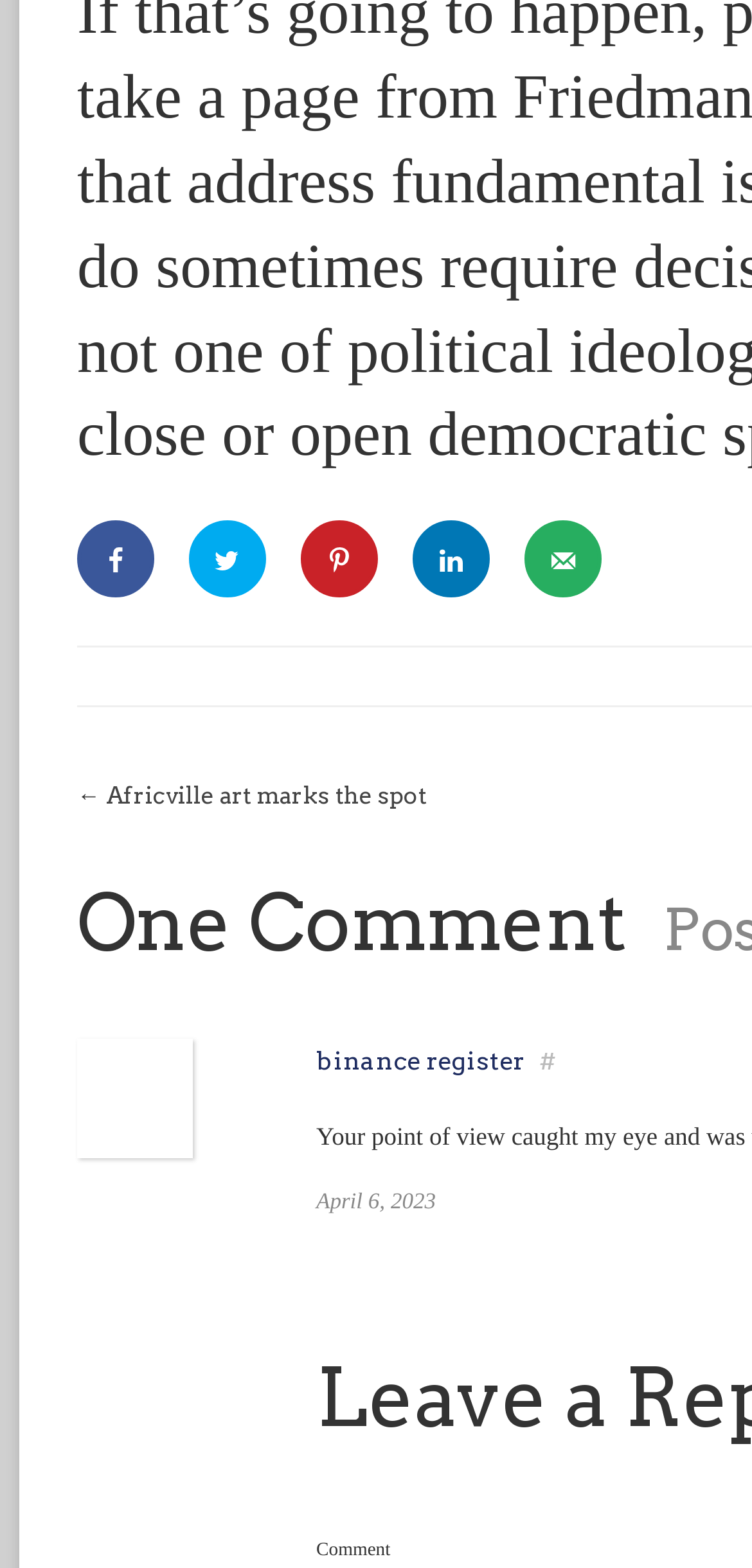Extract the bounding box coordinates for the UI element described by the text: "binance register". The coordinates should be in the form of [left, top, right, bottom] with values between 0 and 1.

[0.421, 0.667, 0.697, 0.686]